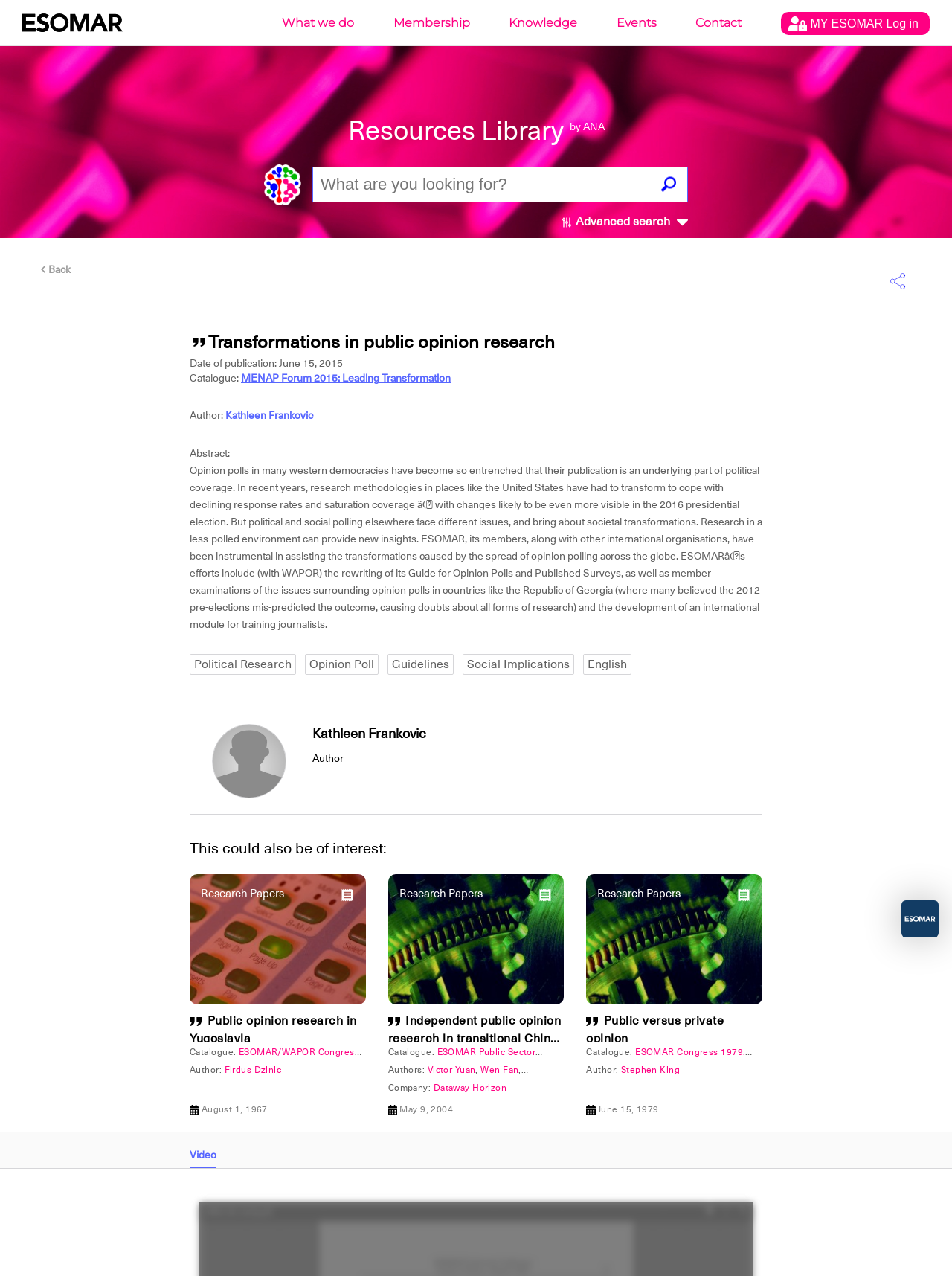Answer the question below using just one word or a short phrase: 
What is the name of the author of the article?

Kathleen Frankovic